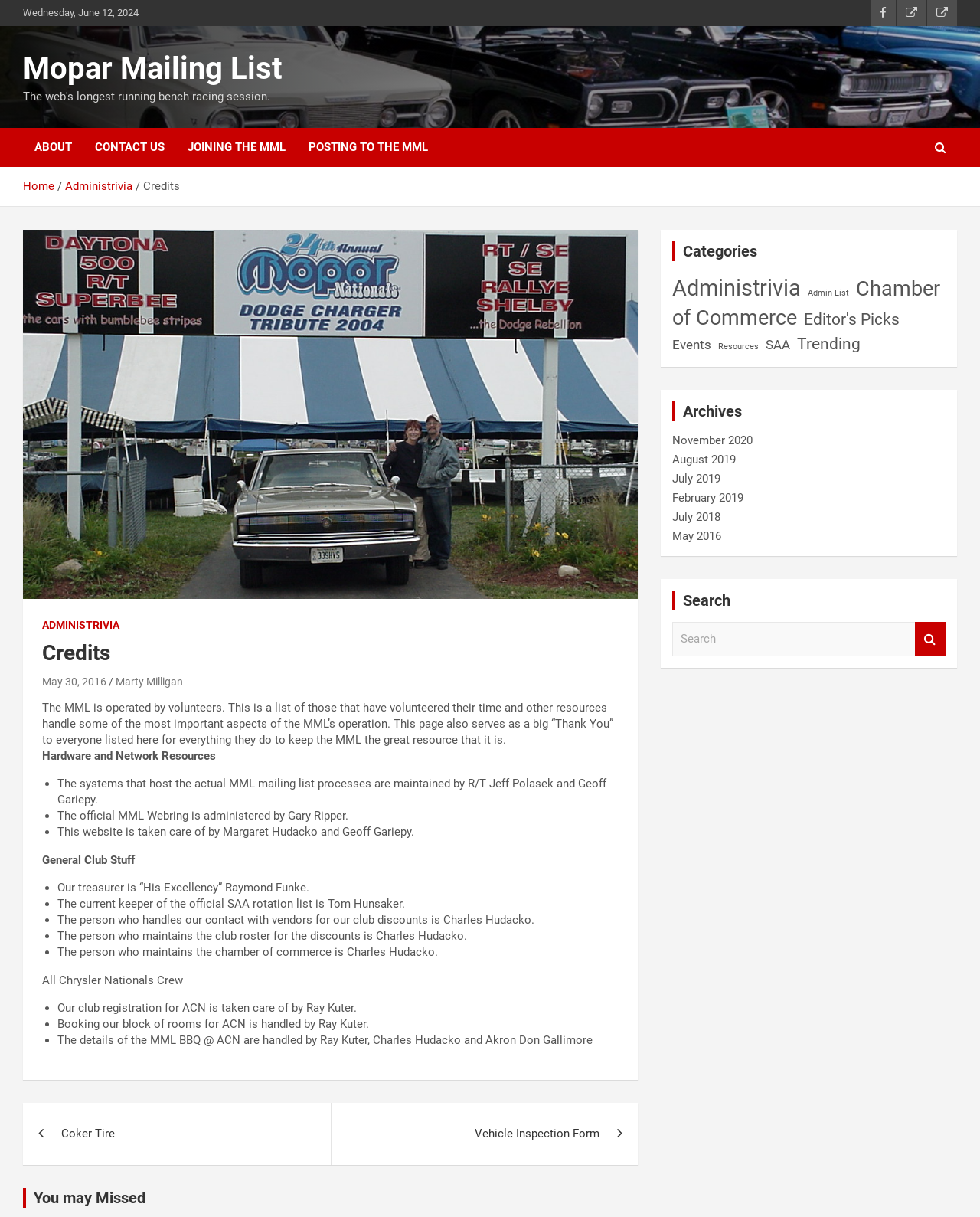What is the role of Charles Hudacko in the MML?
Give a one-word or short-phrase answer derived from the screenshot.

Treasurer and vendor contact